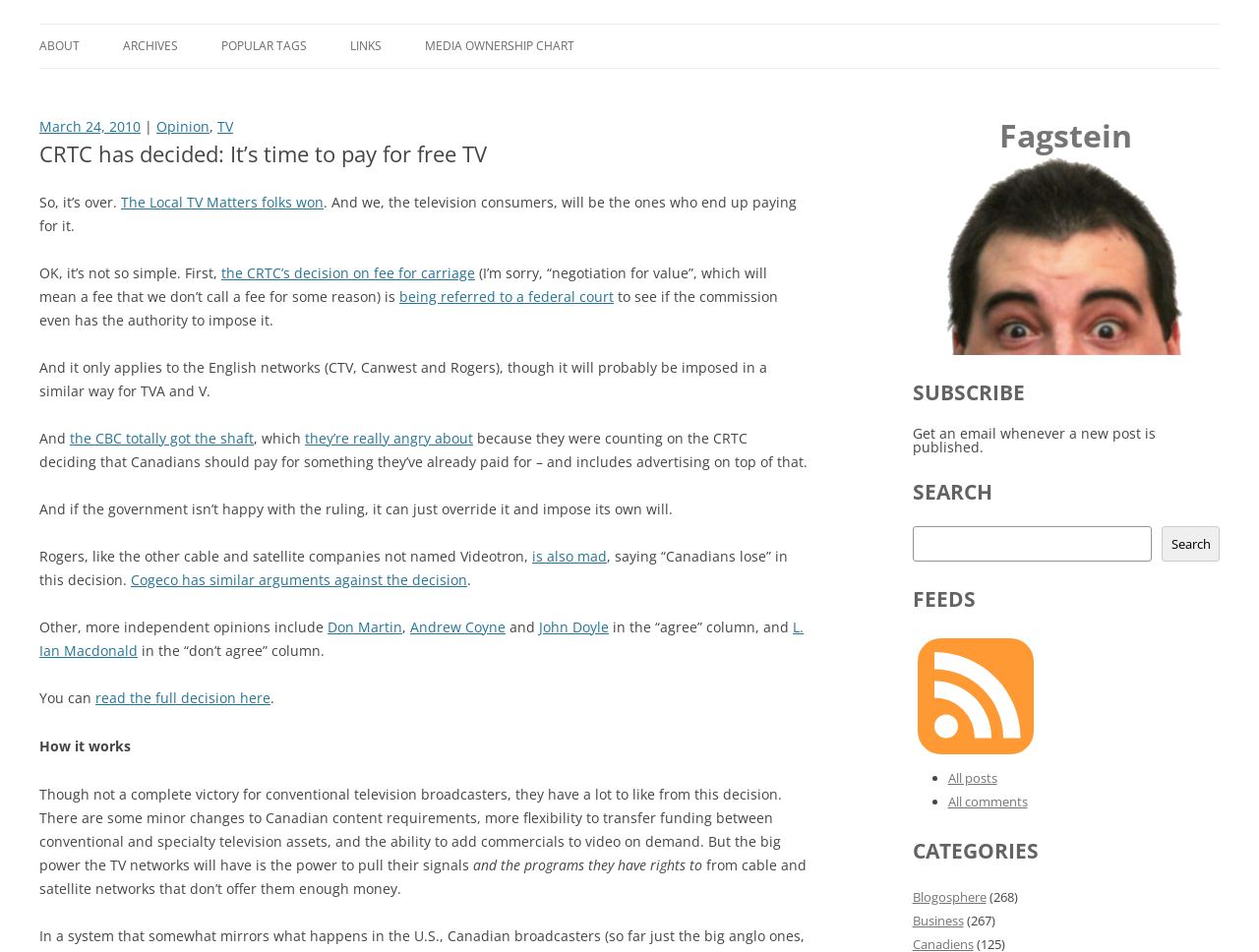Can you find the bounding box coordinates for the element to click on to achieve the instruction: "Go to the 'ARCHIVES' page"?

[0.098, 0.026, 0.141, 0.072]